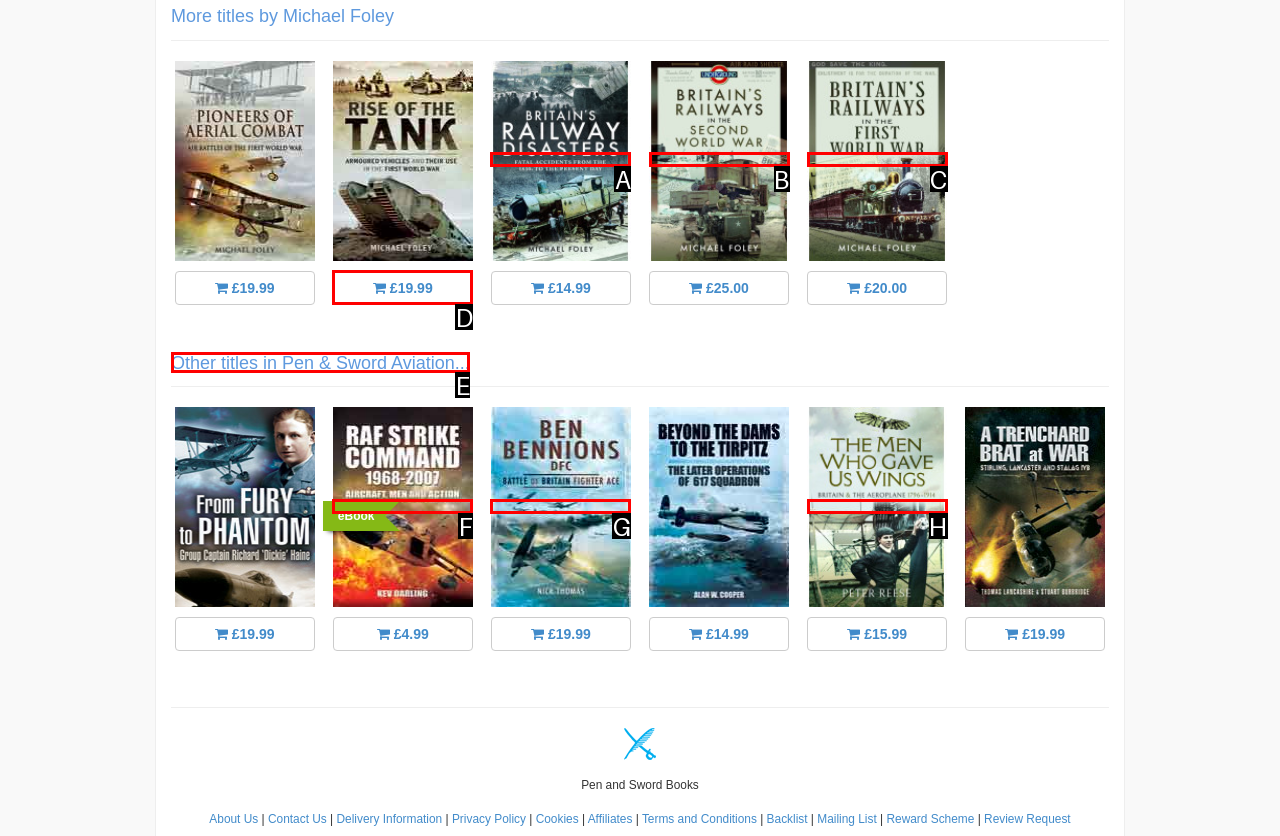Find the HTML element to click in order to complete this task: Read the article 'Retinal Surgery Devices Market : A Latest Research Report To Share Market Insights And Dynamics Forecast 2014 – 2020'
Answer with the letter of the correct option.

None